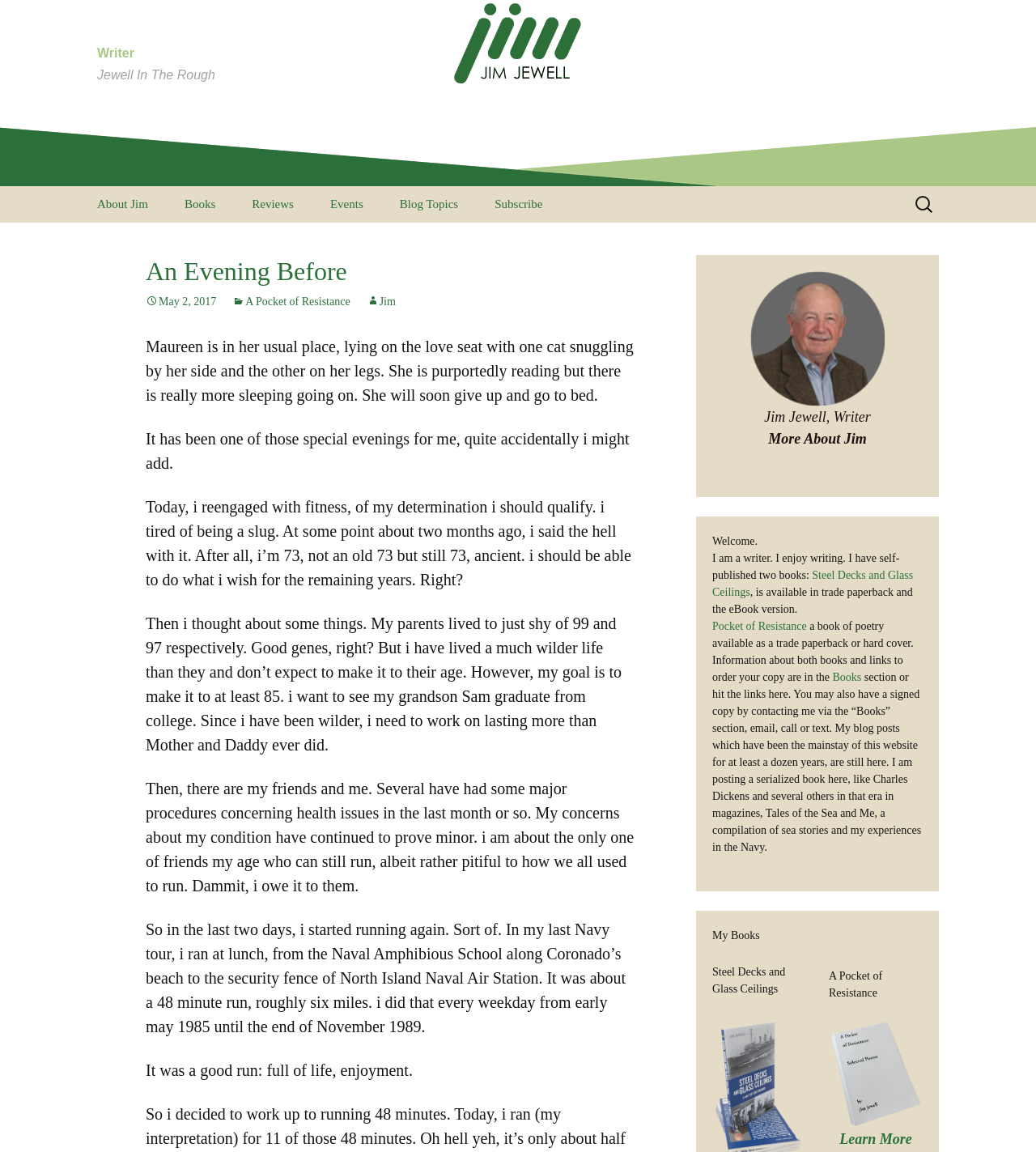What is the author's name?
Answer the question with a single word or phrase derived from the image.

Jim Jewell